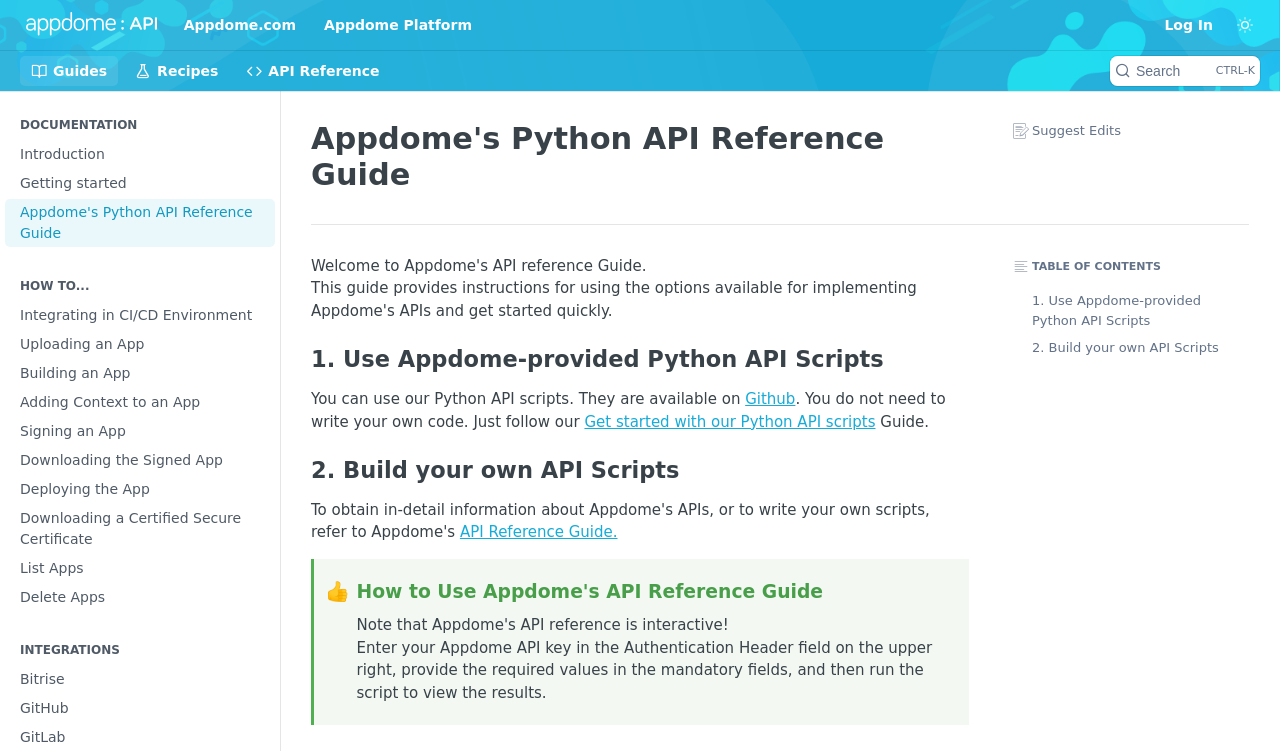Extract the bounding box coordinates for the described element: "Downloading a Certified Secure Certificate". The coordinates should be represented as four float numbers between 0 and 1: [left, top, right, bottom].

[0.004, 0.672, 0.215, 0.736]